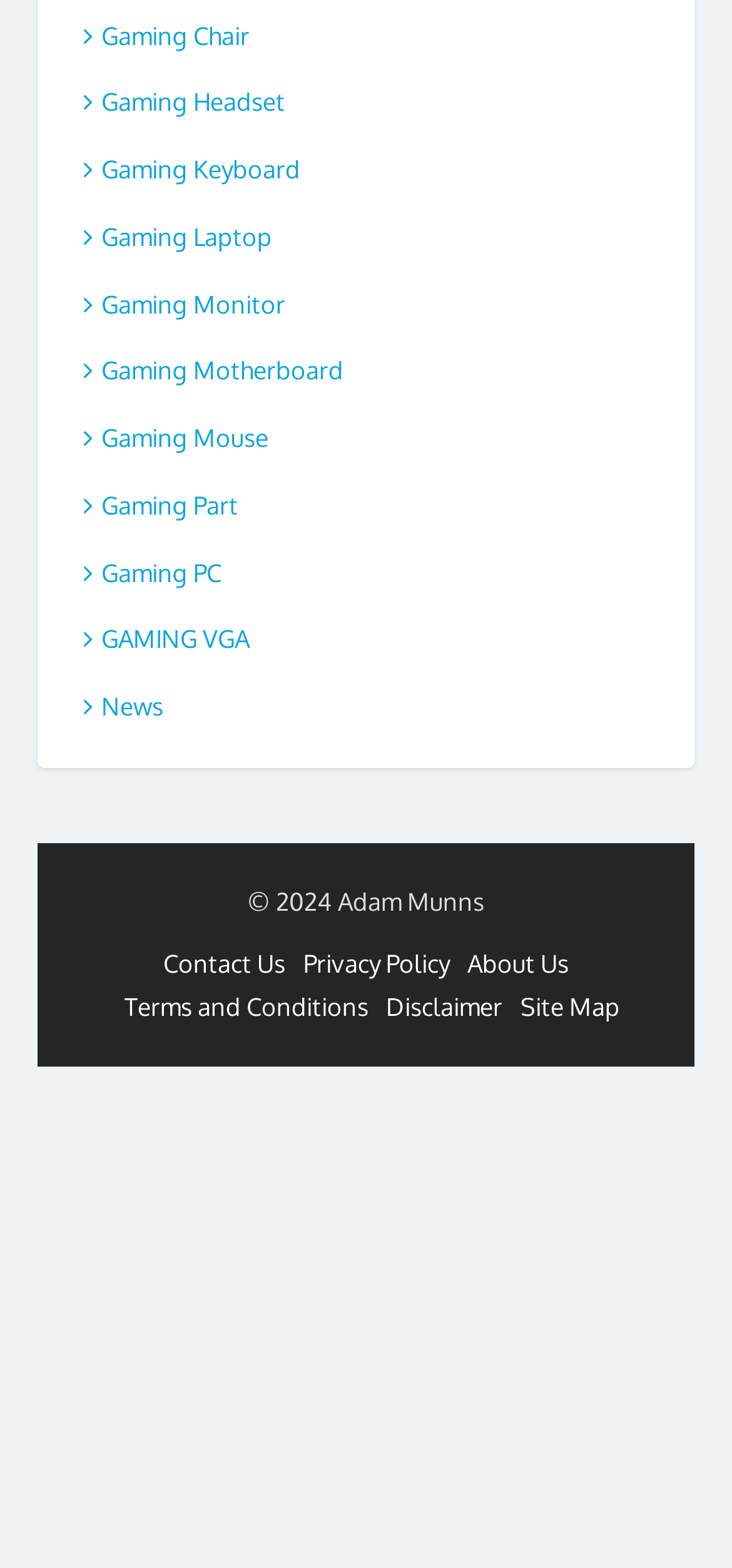Determine the bounding box coordinates for the element that should be clicked to follow this instruction: "View the website's terms and conditions". The coordinates should be given as four float numbers between 0 and 1, in the format [left, top, right, bottom].

[0.17, 0.628, 0.503, 0.656]